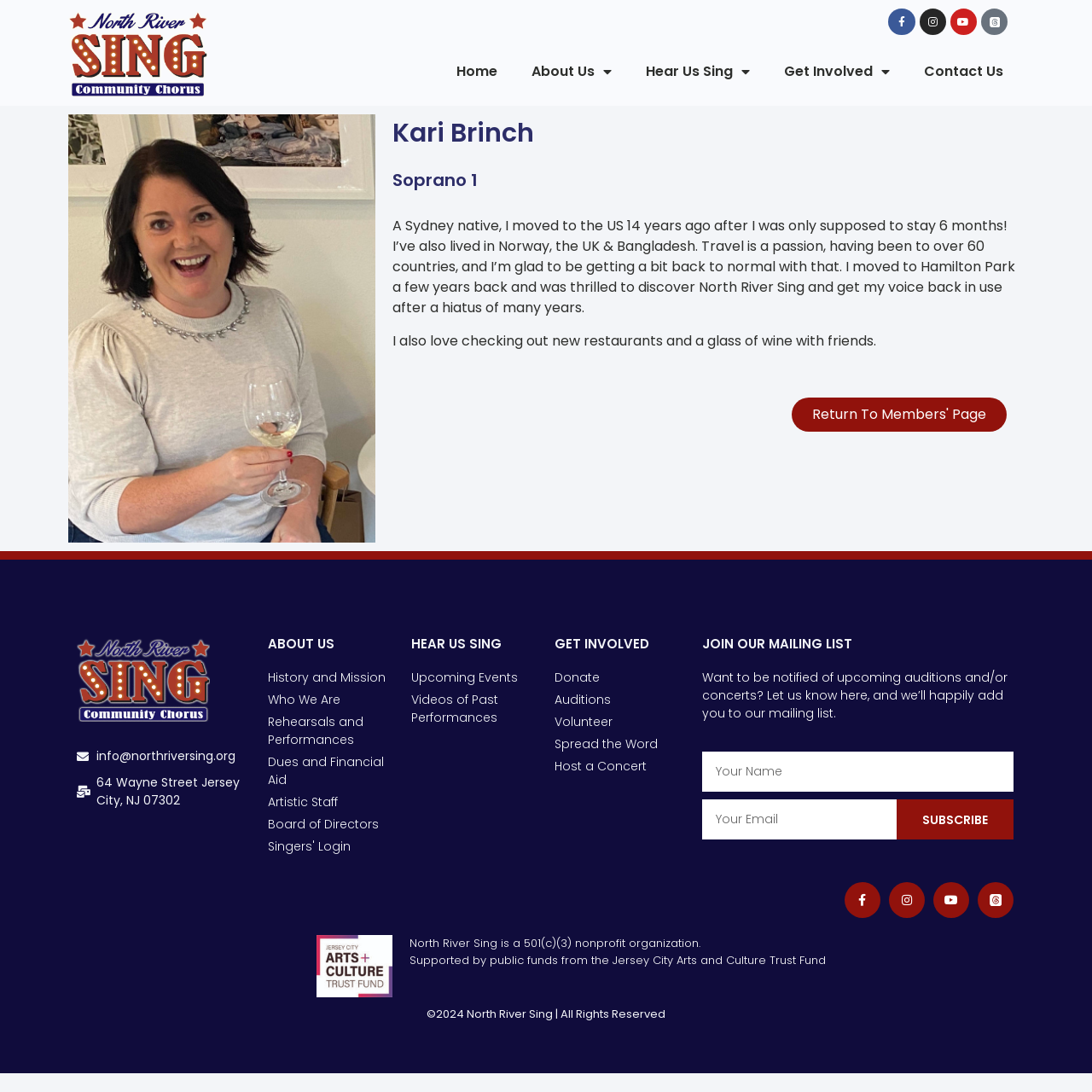Find and provide the bounding box coordinates for the UI element described with: "Read more".

None